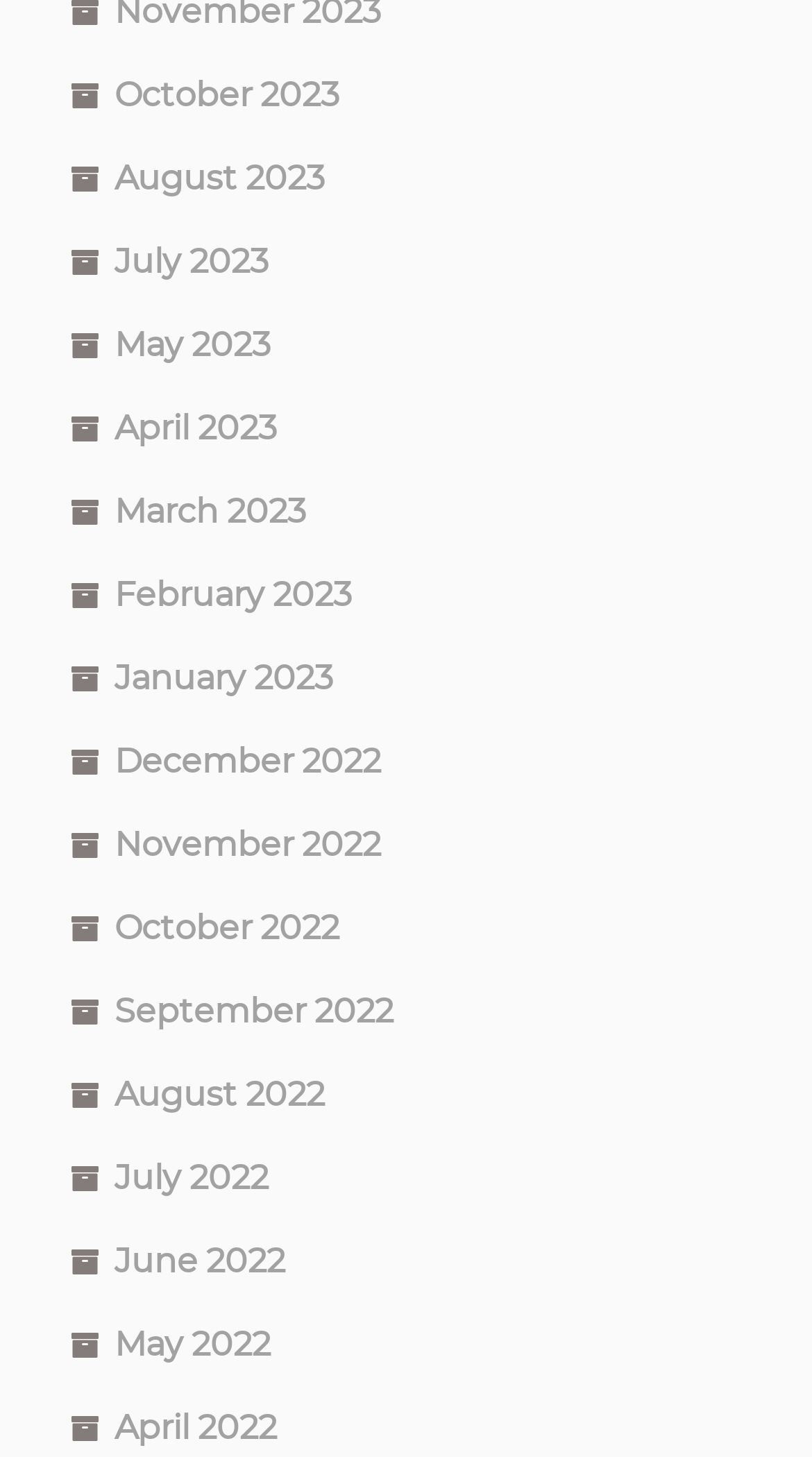Please find the bounding box coordinates for the clickable element needed to perform this instruction: "view August 2022".

[0.141, 0.737, 0.4, 0.764]